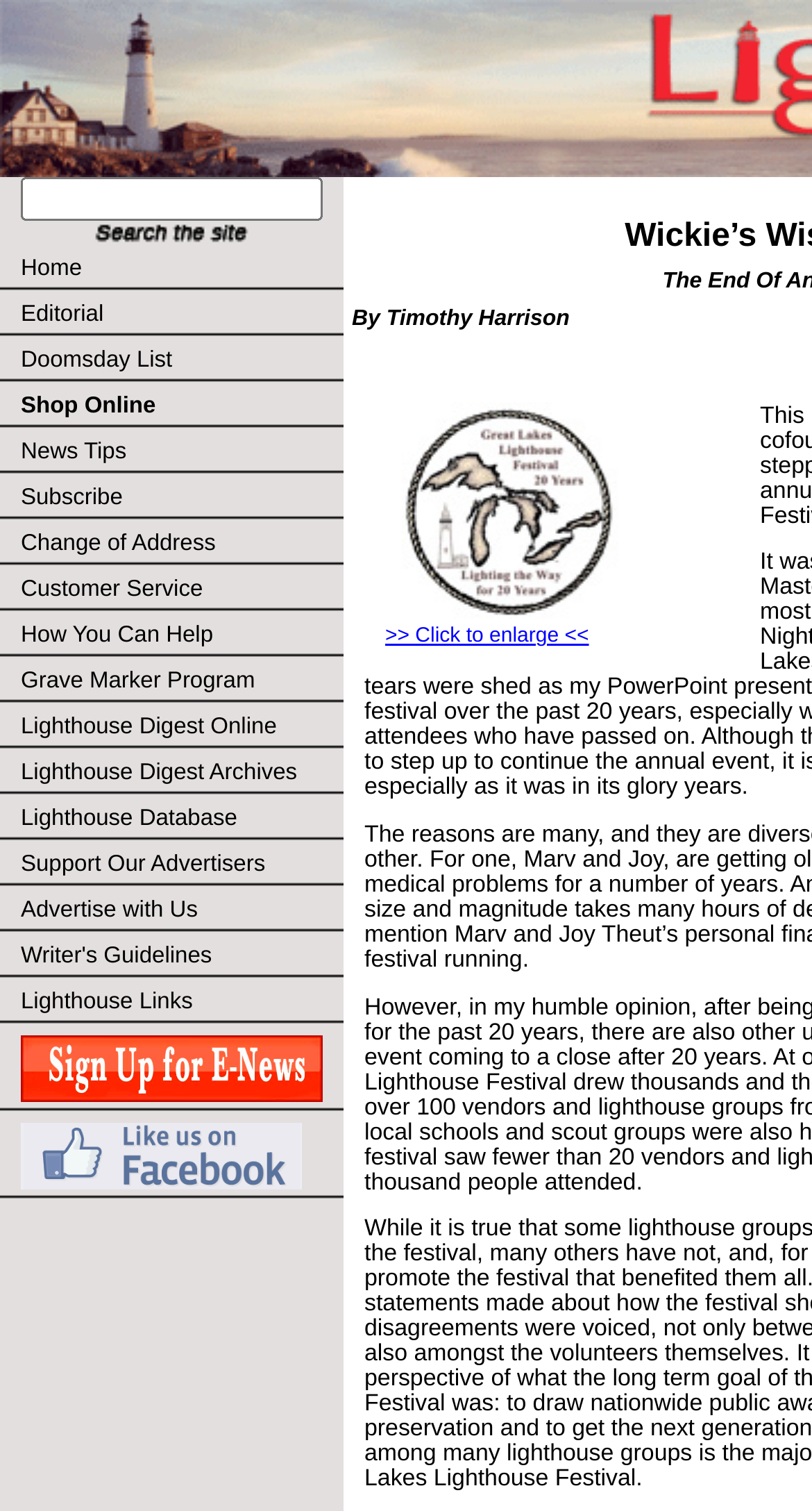Please find the bounding box for the UI component described as follows: "How You Can Help".

[0.0, 0.405, 0.423, 0.436]